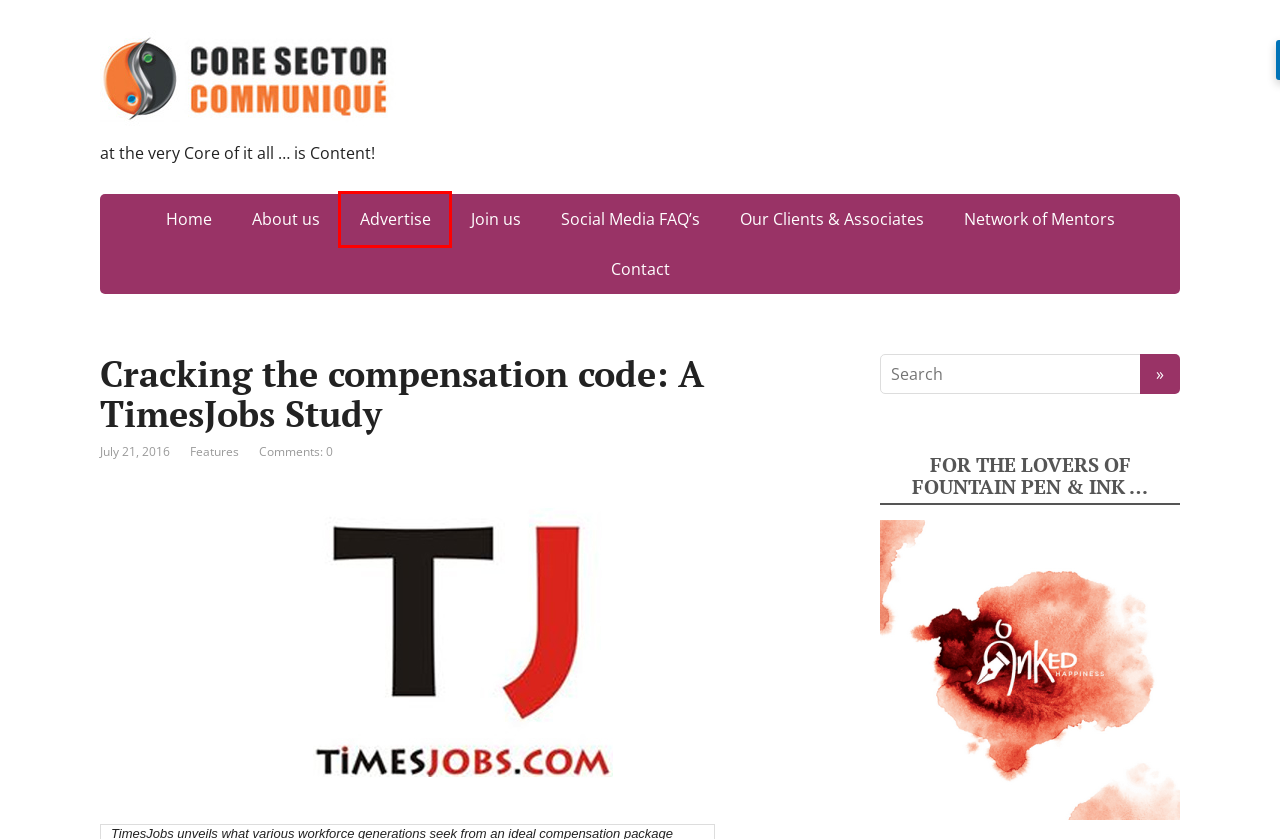Consider the screenshot of a webpage with a red bounding box and select the webpage description that best describes the new page that appears after clicking the element inside the red box. Here are the candidates:
A. About us - Core Sector Communique
B. Core Sector Communique - at the very Core of it all ... is Content!
C. Join us - Core Sector Communique
D. Our Clients & Associates
E. Advertise - Core Sector Communique
F. Contact - Core Sector Communique
G. INKED HAPPINESS - together, for ever and after!
H. Network of Mentors - Core Sector Communique

E